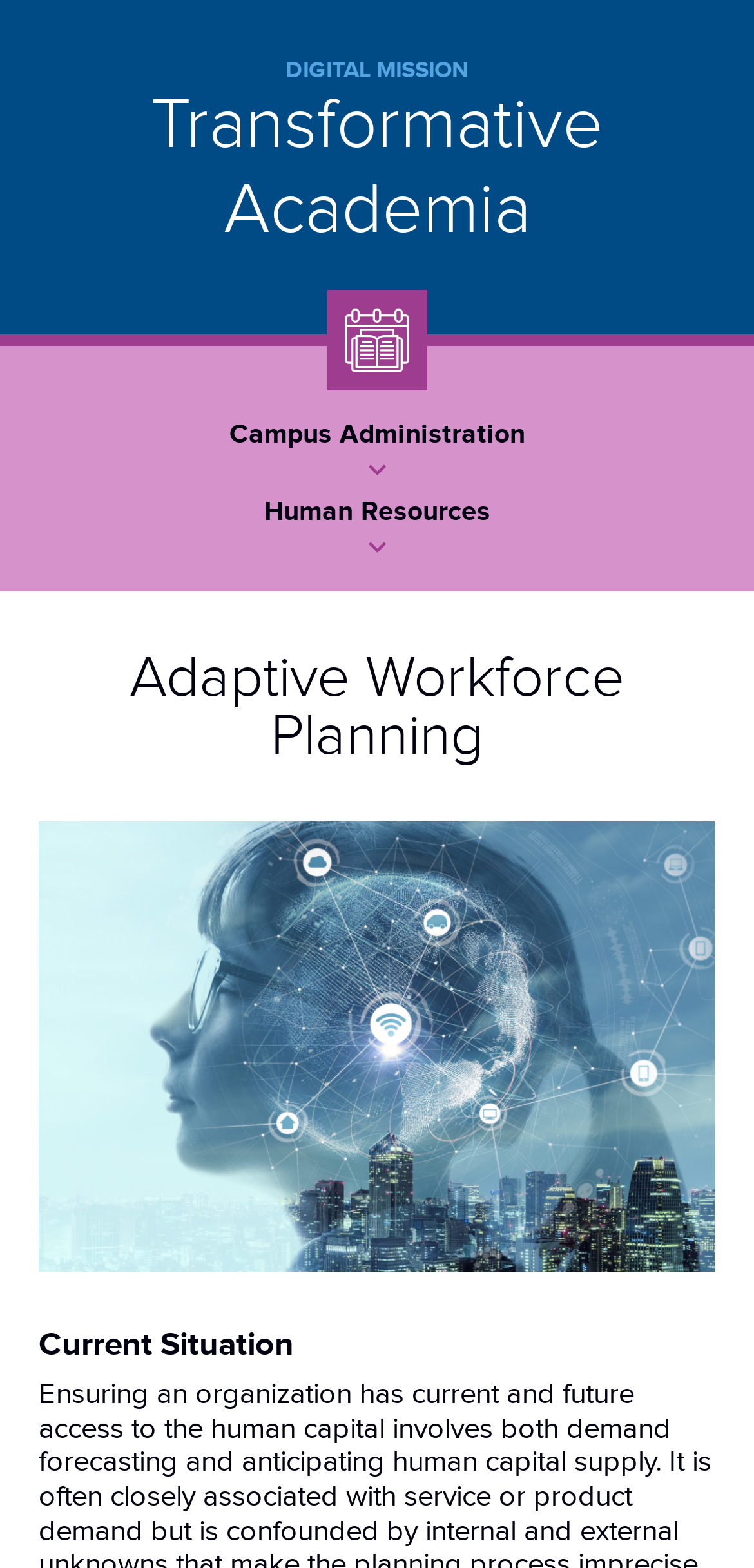How many main sections are on the page?
Respond to the question with a well-detailed and thorough answer.

The page has three main sections, each with a heading: 'DIGITAL MISSION', 'Transformative Academia', and 'Adaptive Workforce Planning'. These sections are separated by their vertical positions and content.